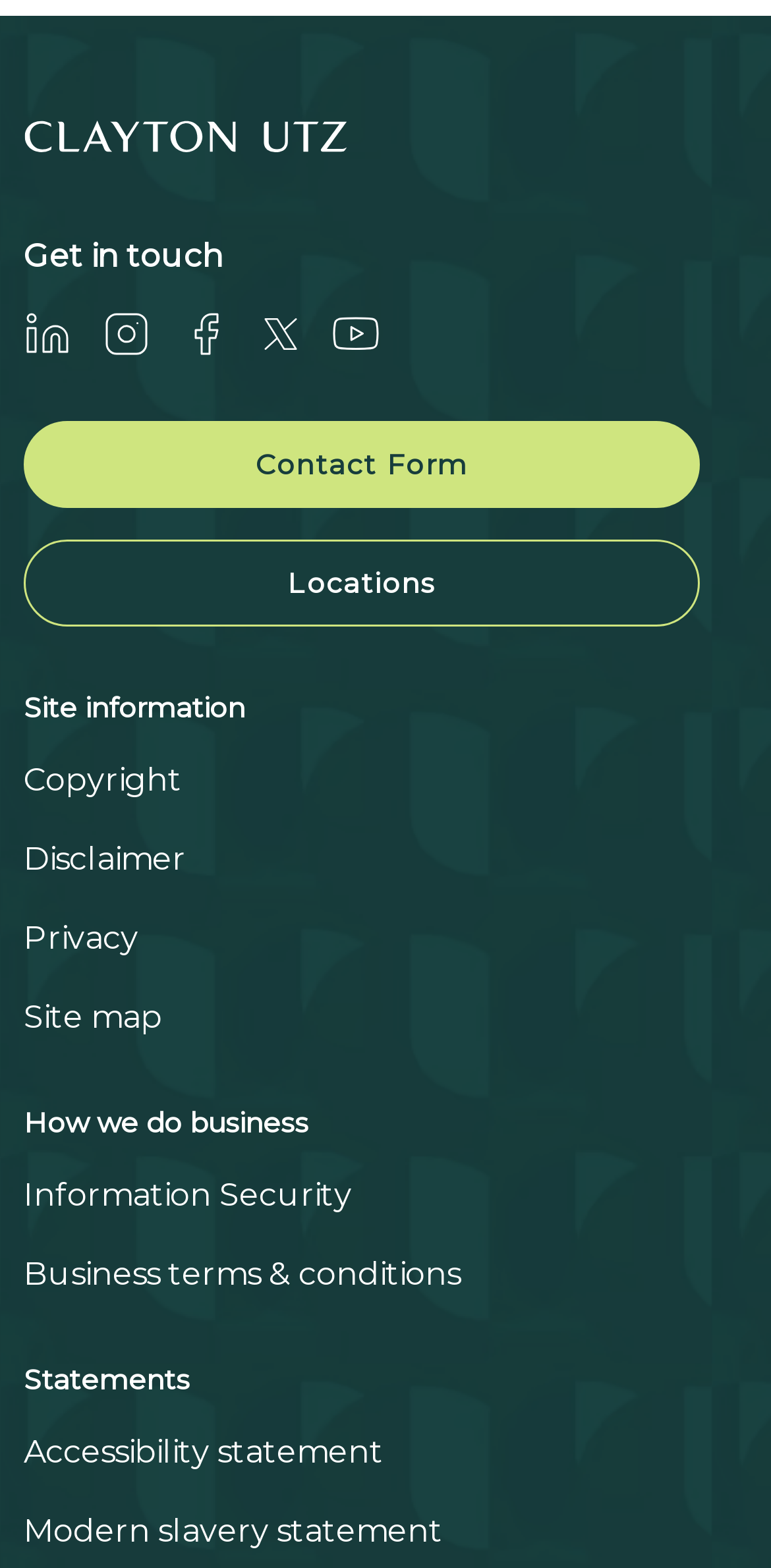Specify the bounding box coordinates of the area to click in order to execute this command: 'Open Contact Form'. The coordinates should consist of four float numbers ranging from 0 to 1, and should be formatted as [left, top, right, bottom].

[0.031, 0.268, 0.908, 0.324]